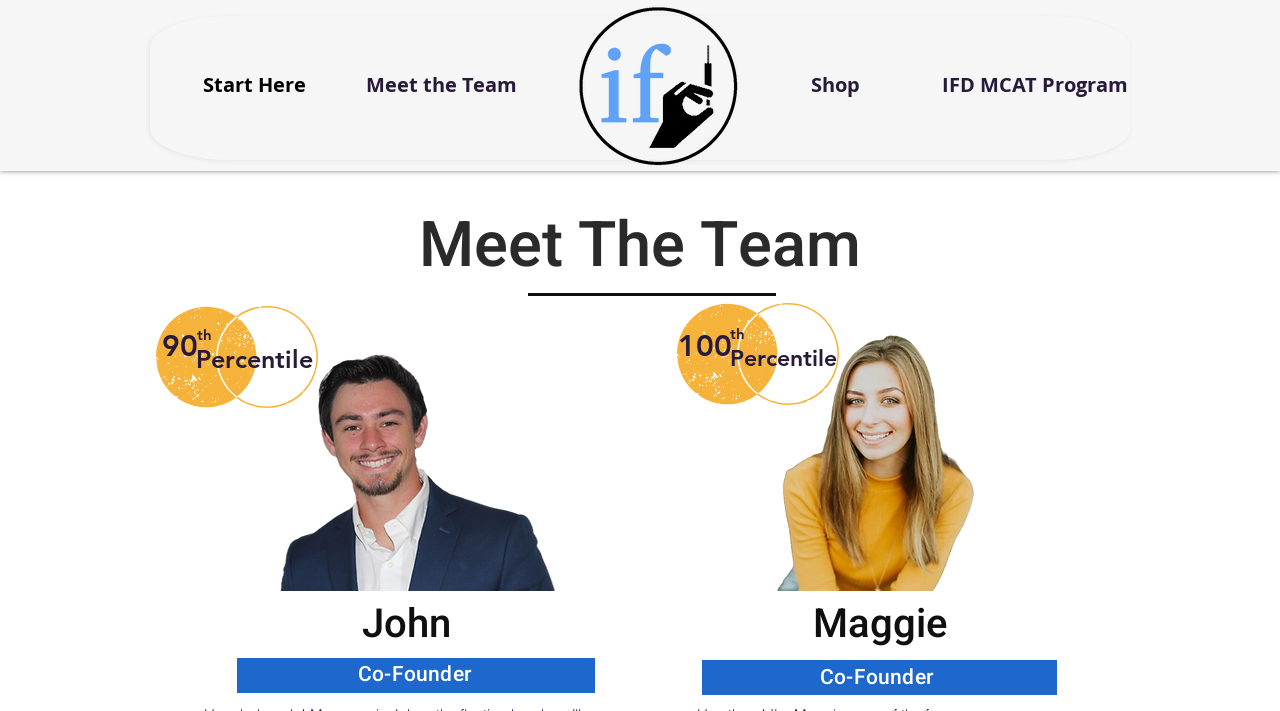From the webpage screenshot, identify the region described by Meet the Team. Provide the bounding box coordinates as (top-left x, top-left y, bottom-right x, bottom-right y), with each value being a floating point number between 0 and 1.

[0.286, 0.091, 0.404, 0.148]